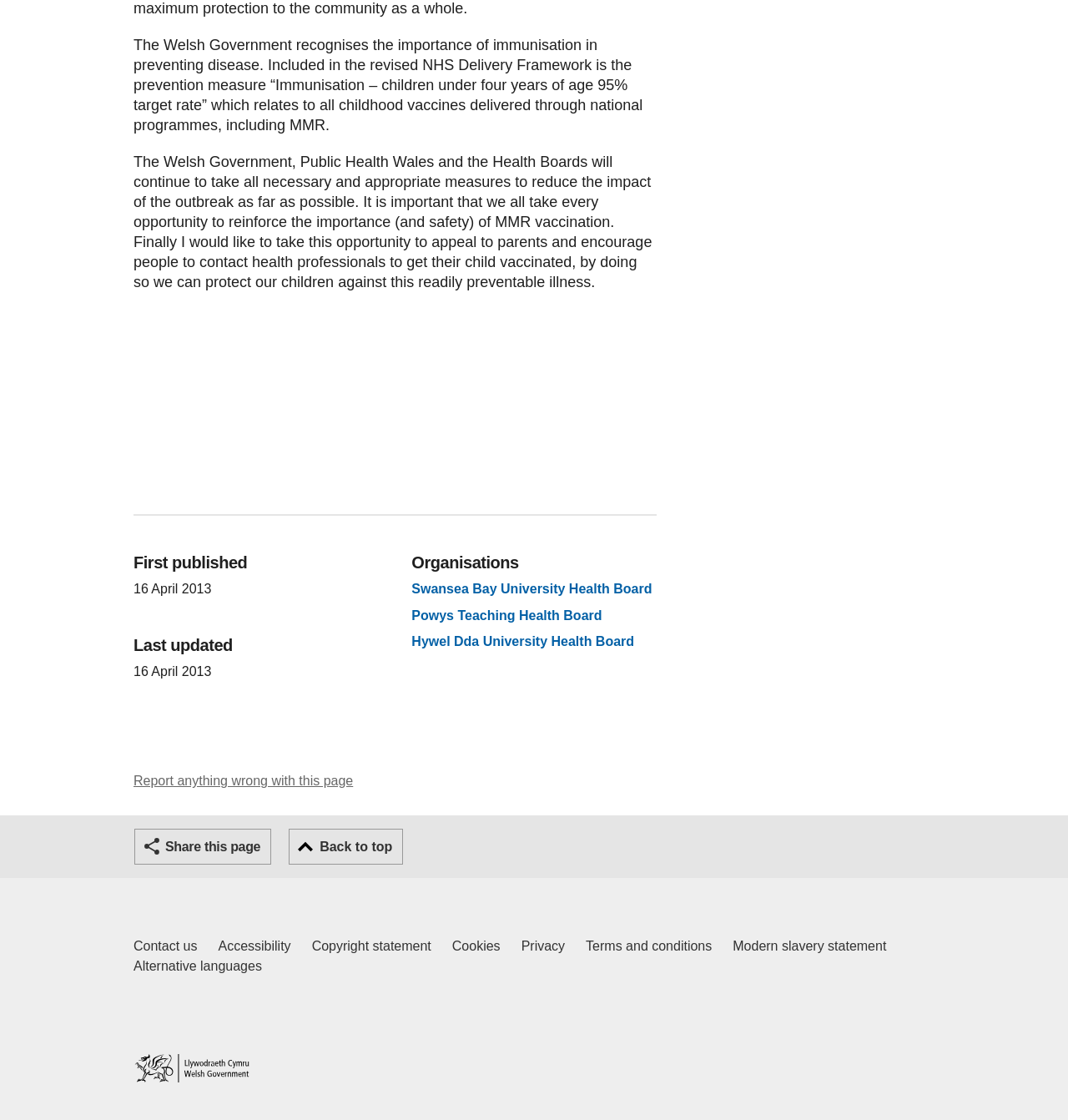Pinpoint the bounding box coordinates of the clickable area necessary to execute the following instruction: "Contact us". The coordinates should be given as four float numbers between 0 and 1, namely [left, top, right, bottom].

[0.125, 0.836, 0.185, 0.854]